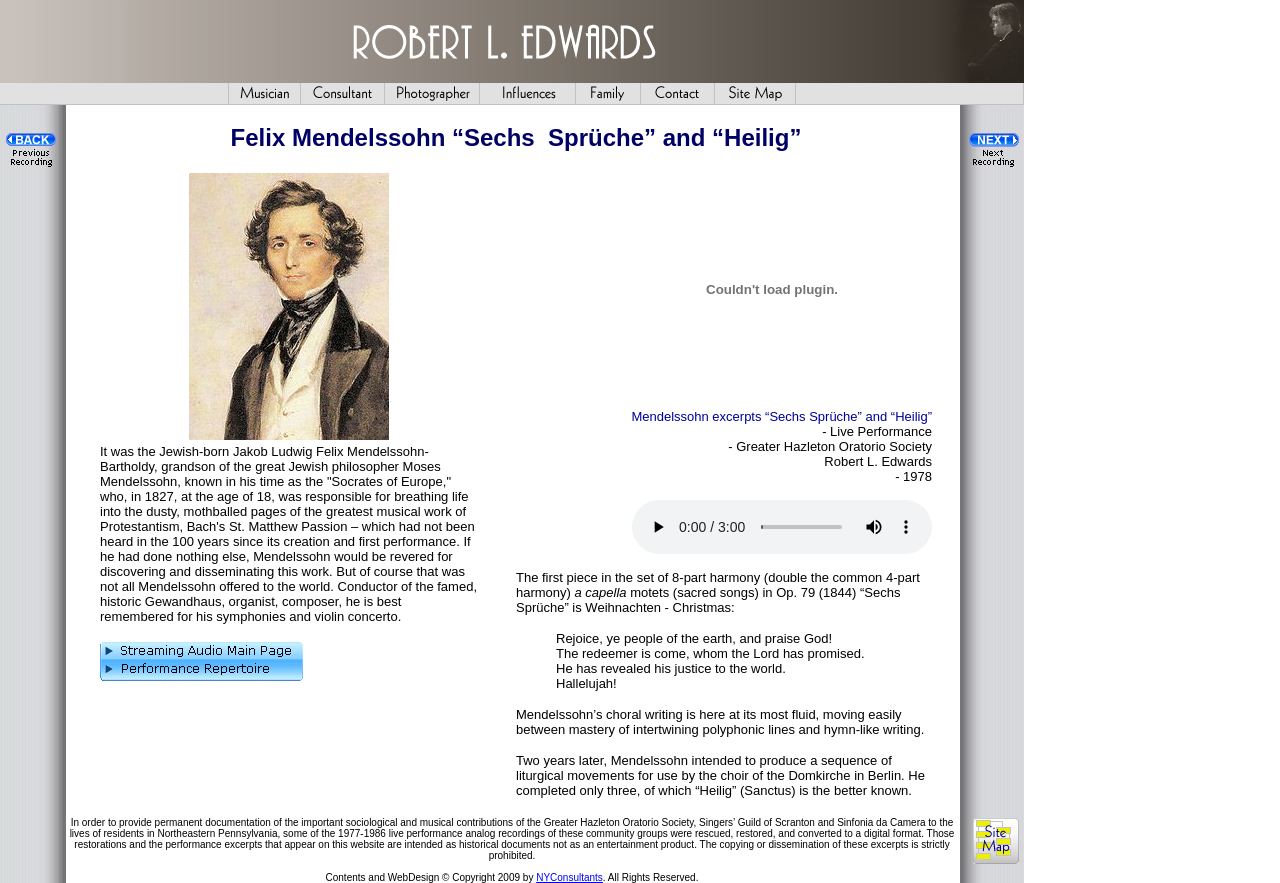Explain the webpage's design and content in an elaborate manner.

This webpage is about Robert L. Edwards, Mendelssohn, and Heilig. At the top, there is a layout table with a link and an image, both containing the text "Robert L. Edwards, Conductor, Consultant, Photographer". Below this, there is a row of seven layout table cells, each containing a link and an image. 

To the right of this row, there is a layout table with two columns. The left column contains a layout table with two rows, each having two layout table cells. The top-left cell contains an image, and the top-right cell is empty. The bottom-left cell is empty, and the bottom-right cell contains a link and an image. 

The right column contains a layout table with two rows. The top row has two layout table cells, with the left cell containing an image and the right cell containing text about Felix Mendelssohn's "Sechs Sprüche" and "Heilig". The bottom row has two layout table cells, with the left cell containing an image and the right cell containing a link and an image.

Below this layout table, there is another layout table with a single row and three columns. The left column contains a layout table with two rows, each having two layout table cells. The top-left cell contains an image, and the top-right cell is empty. The bottom-left cell is empty, and the bottom-right cell contains a link and an image. 

The middle column contains a large block of text about Mendelssohn's life and achievements, including his rediscovery of Bach's St. Matthew Passion and his own compositions. This text is divided into two sections, with an image in between. 

The right column contains a layout table with two rows, similar to the one in the top-right section.